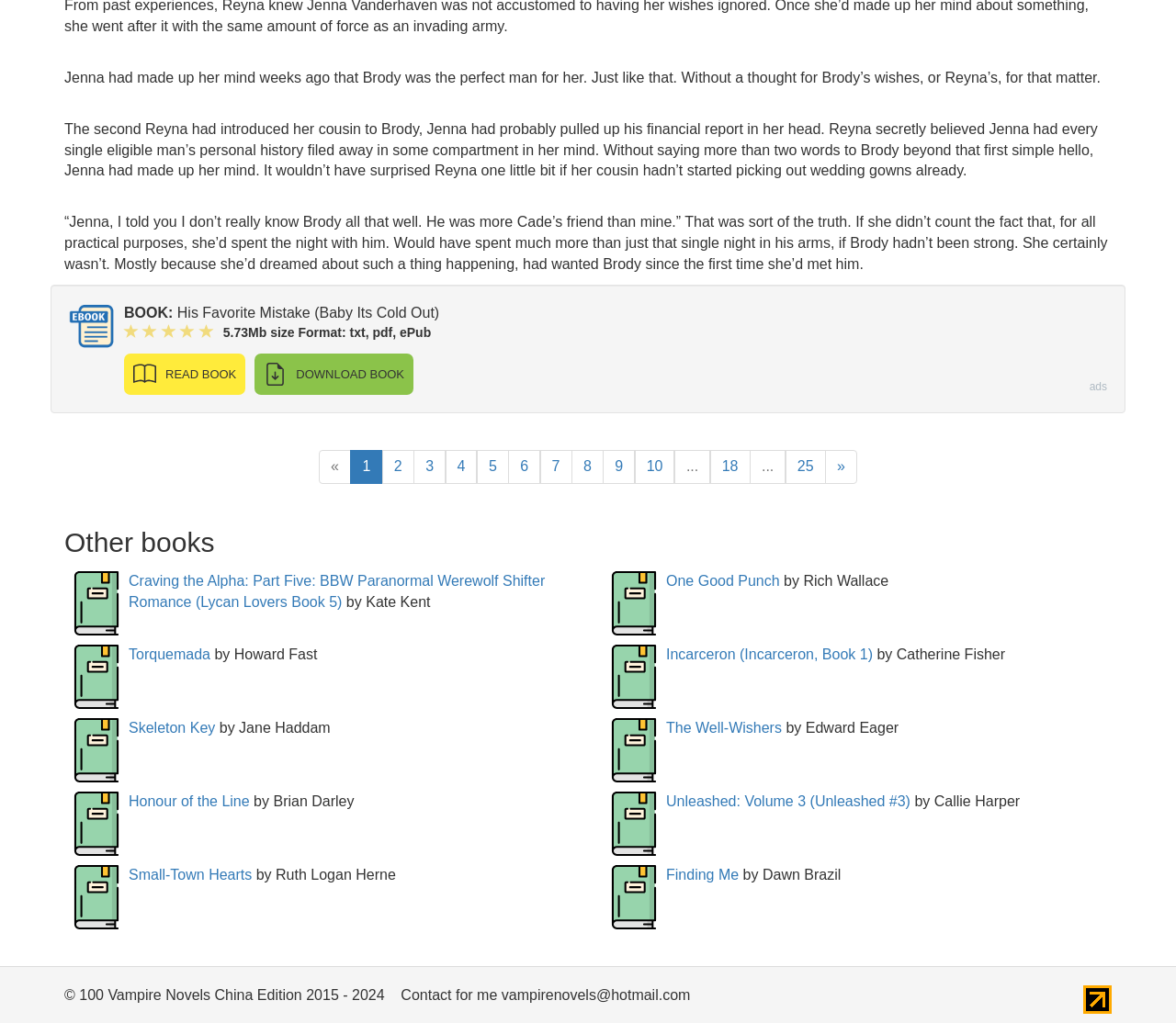Give a one-word or one-phrase response to the question: 
What is the title of the book?

His Favorite Mistake